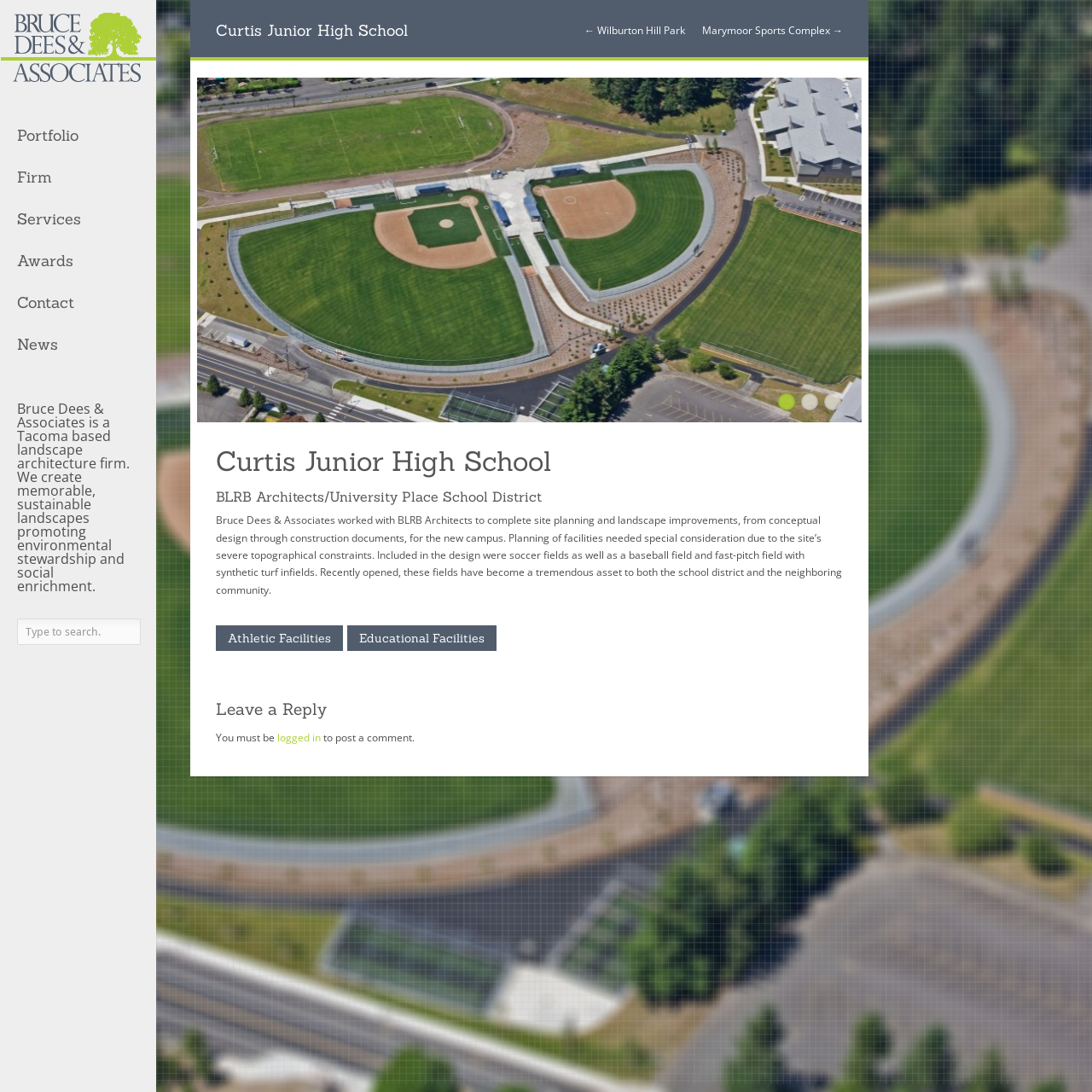What is the location of Curtis Junior High School?
Please ensure your answer to the question is detailed and covers all necessary aspects.

The answer can be inferred from the meta description 'University Place, WA', which suggests that the webpage is about a location in University Place, WA. Additionally, the heading element 'Curtis Junior High School' suggests that the school is located in University Place.